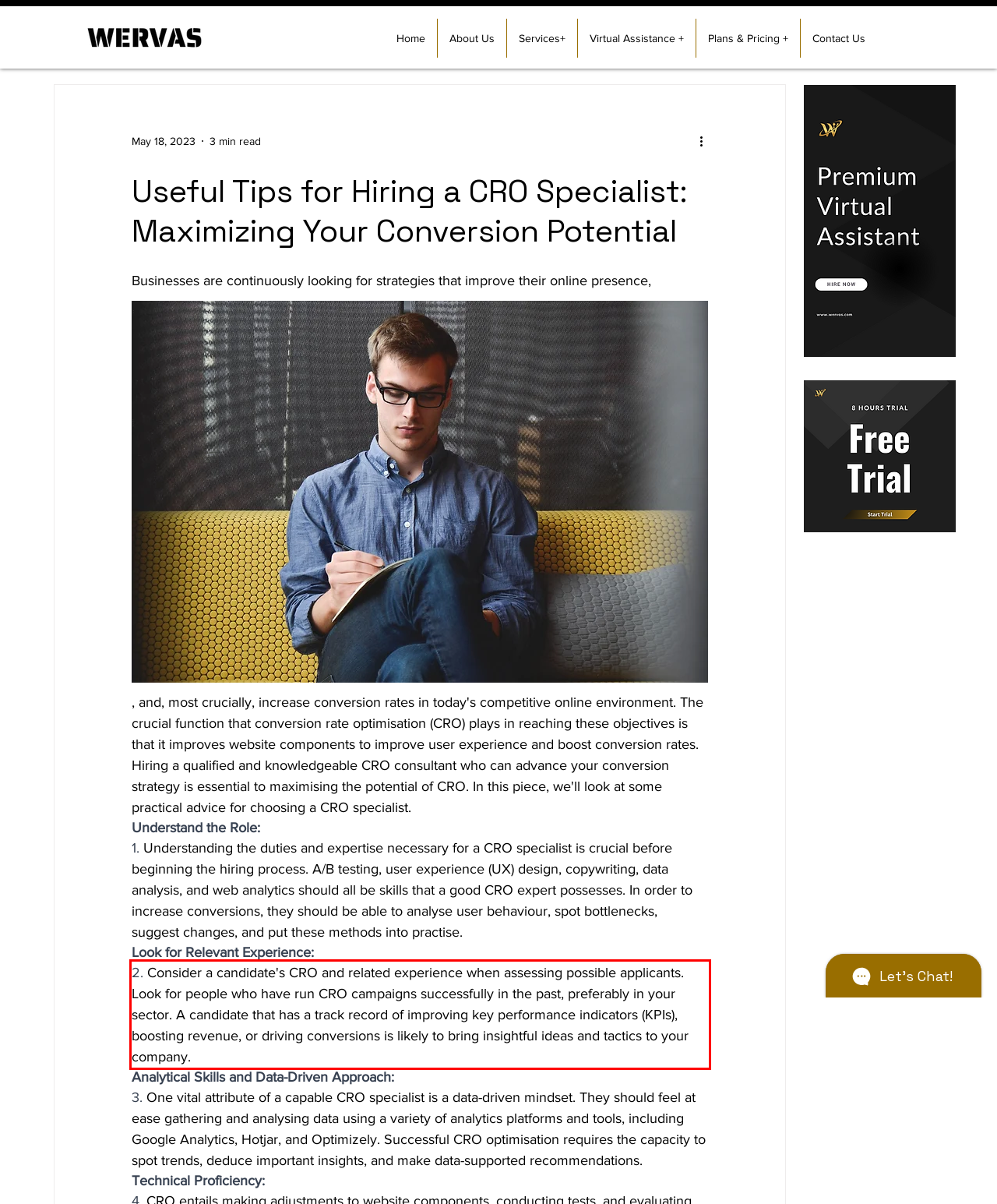You are given a screenshot with a red rectangle. Identify and extract the text within this red bounding box using OCR.

2. Consider a candidate's CRO and related experience when assessing possible applicants. Look for people who have run CRO campaigns successfully in the past, preferably in your sector. A candidate that has a track record of improving key performance indicators (KPIs), boosting revenue, or driving conversions is likely to bring insightful ideas and tactics to your company.